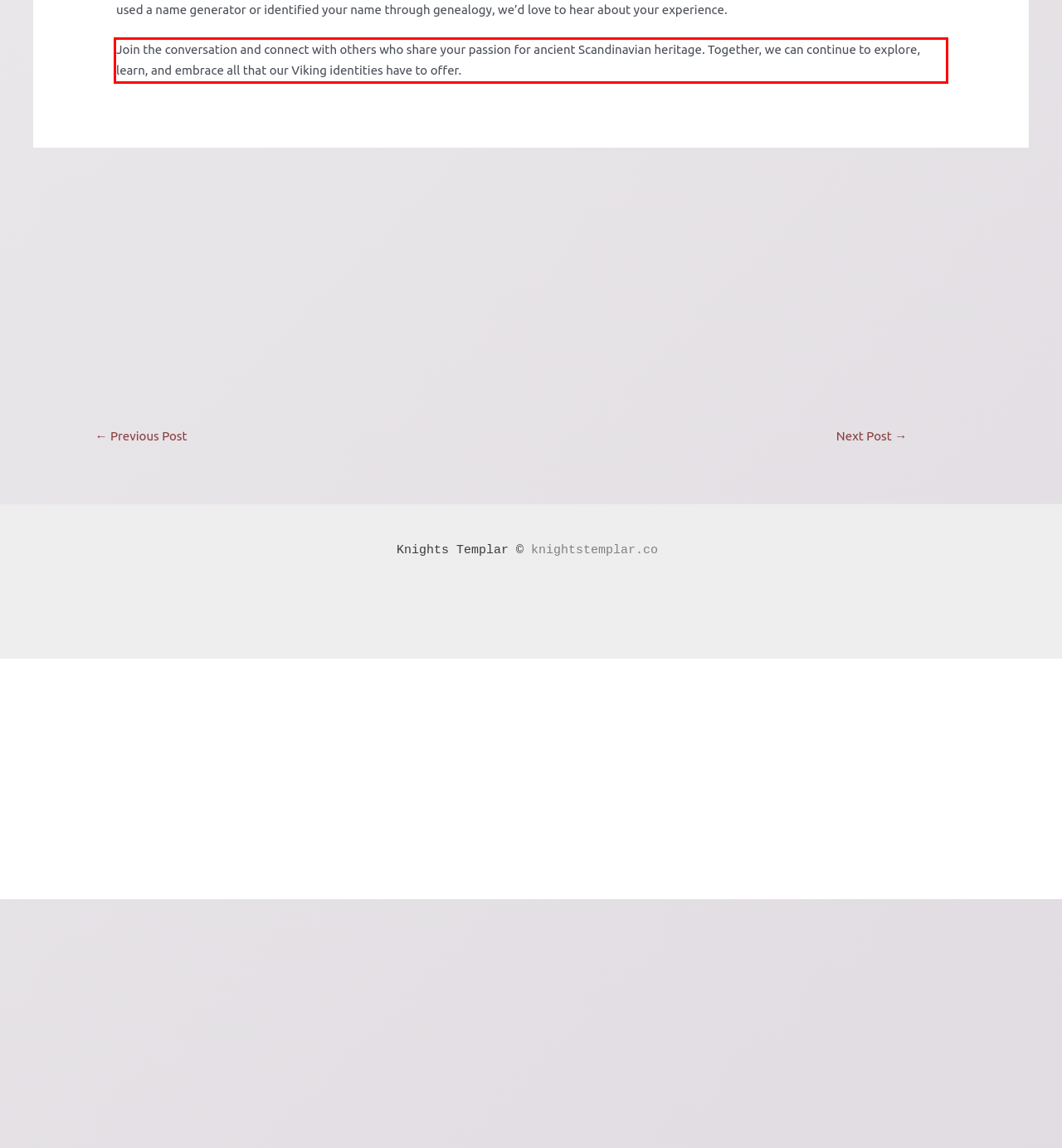Please identify the text within the red rectangular bounding box in the provided webpage screenshot.

Join the conversation and connect with others who share your passion for ancient Scandinavian heritage. Together, we can continue to explore, learn, and embrace all that our Viking identities have to offer.